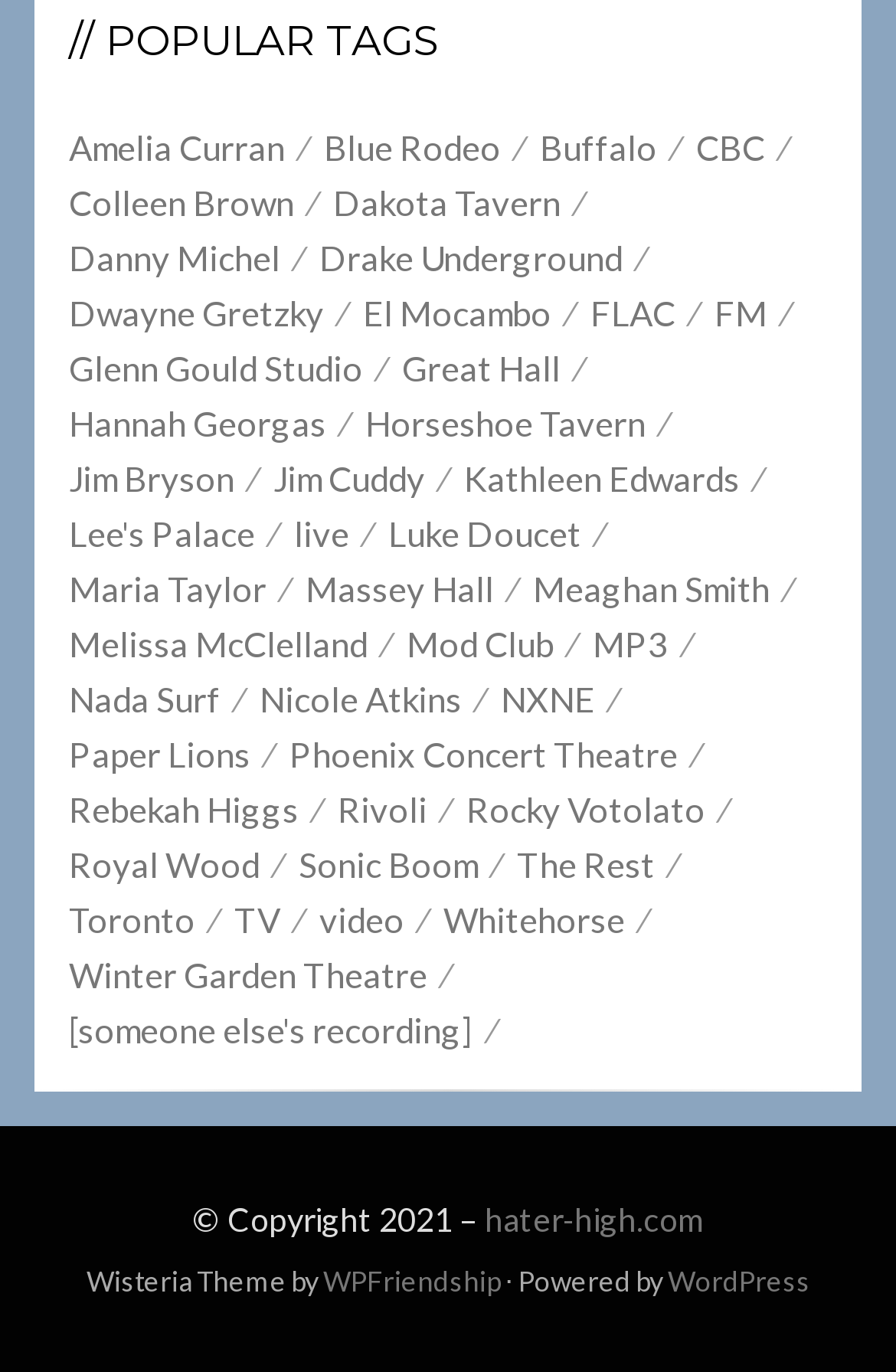Specify the bounding box coordinates of the area to click in order to execute this command: 'Visit the CBC page'. The coordinates should consist of four float numbers ranging from 0 to 1, and should be formatted as [left, top, right, bottom].

[0.777, 0.087, 0.897, 0.128]